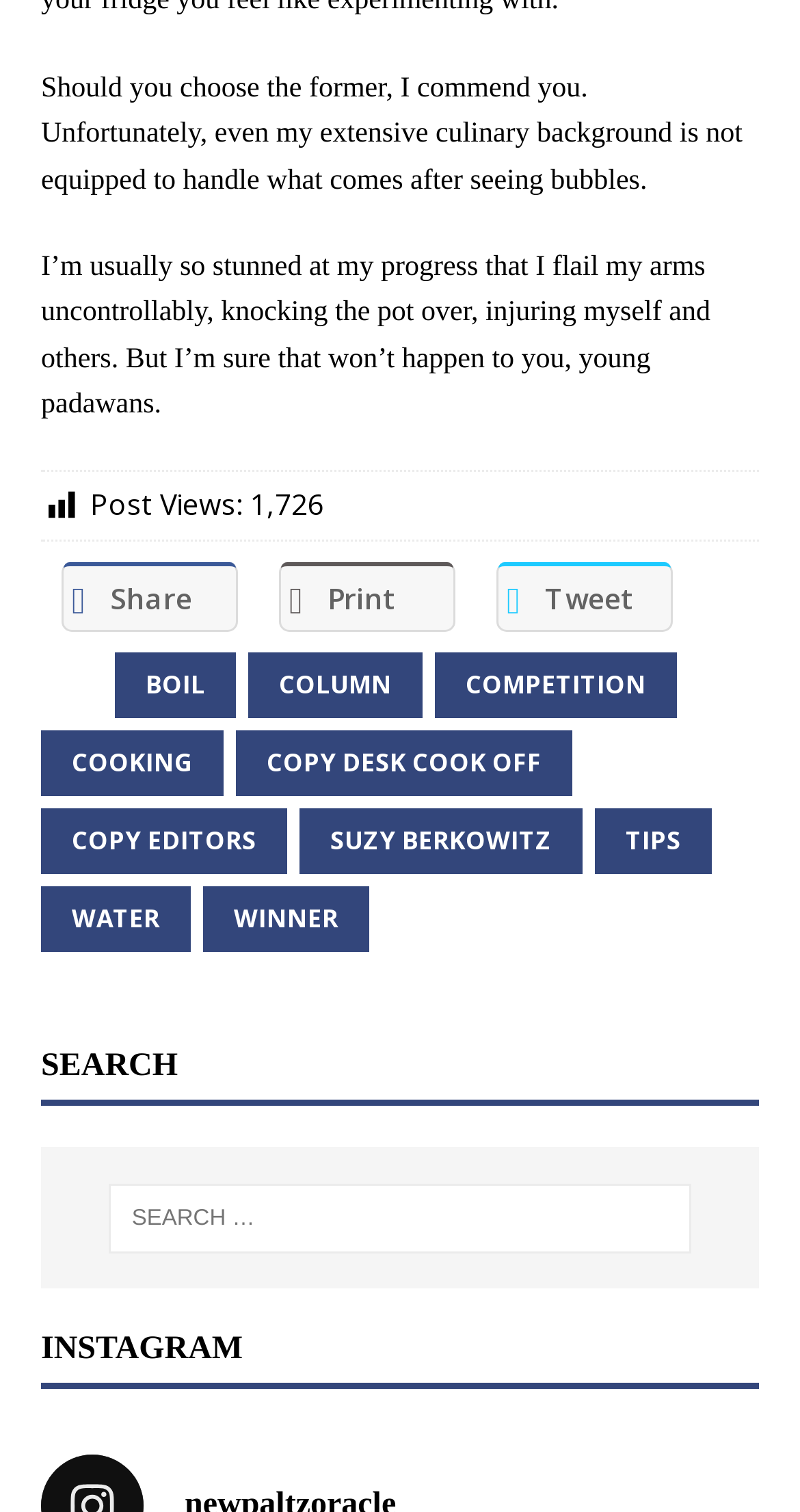How many headings are on the page?
We need a detailed and meticulous answer to the question.

I counted the headings on the page, which are SEARCH, INSTAGRAM, and the one above the text, so there are 3 headings on the page.